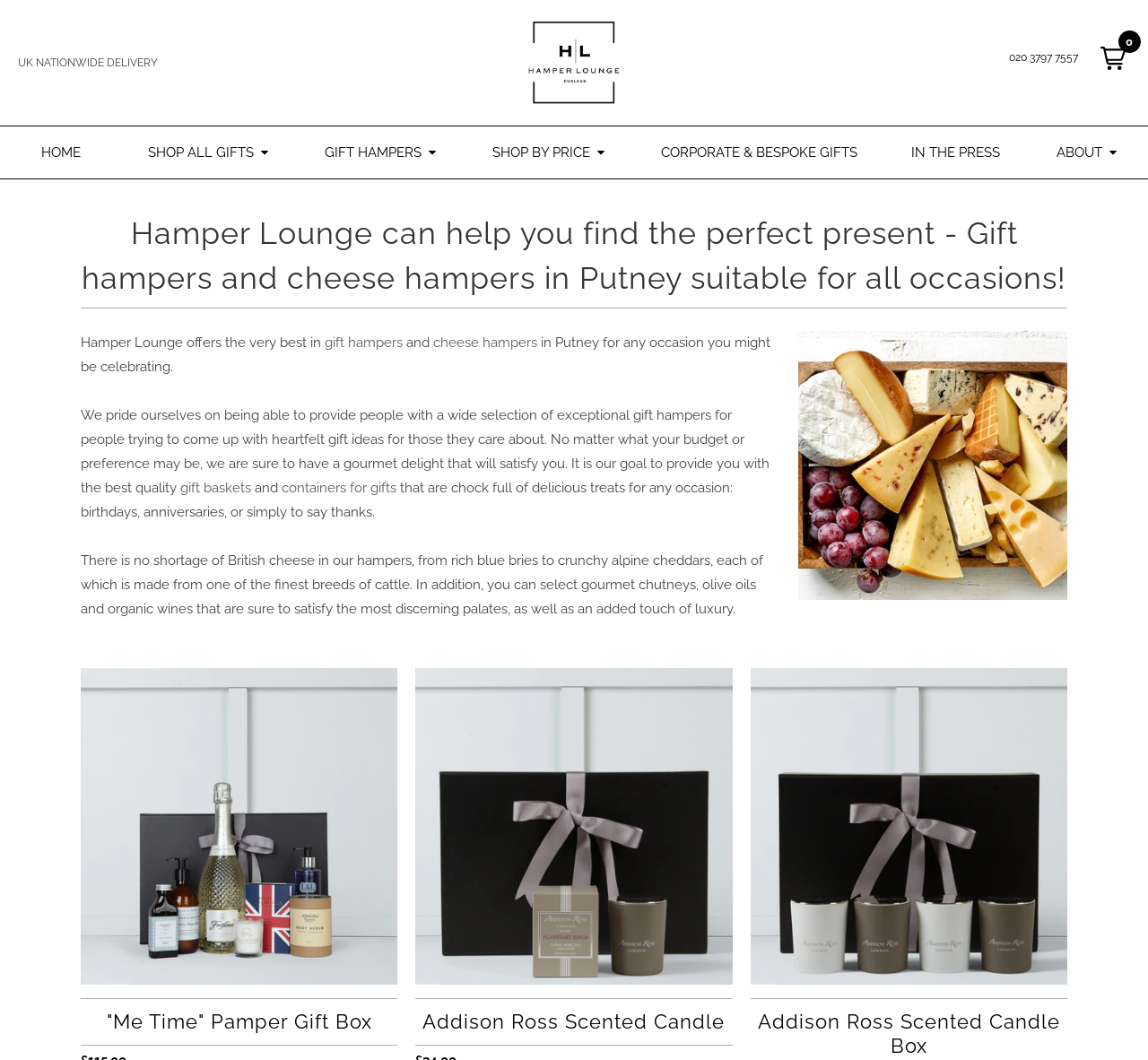Determine the bounding box coordinates of the section I need to click to execute the following instruction: "View 'GIFT HAMPERS' category". Provide the coordinates as four float numbers between 0 and 1, i.e., [left, top, right, bottom].

[0.259, 0.126, 0.405, 0.162]